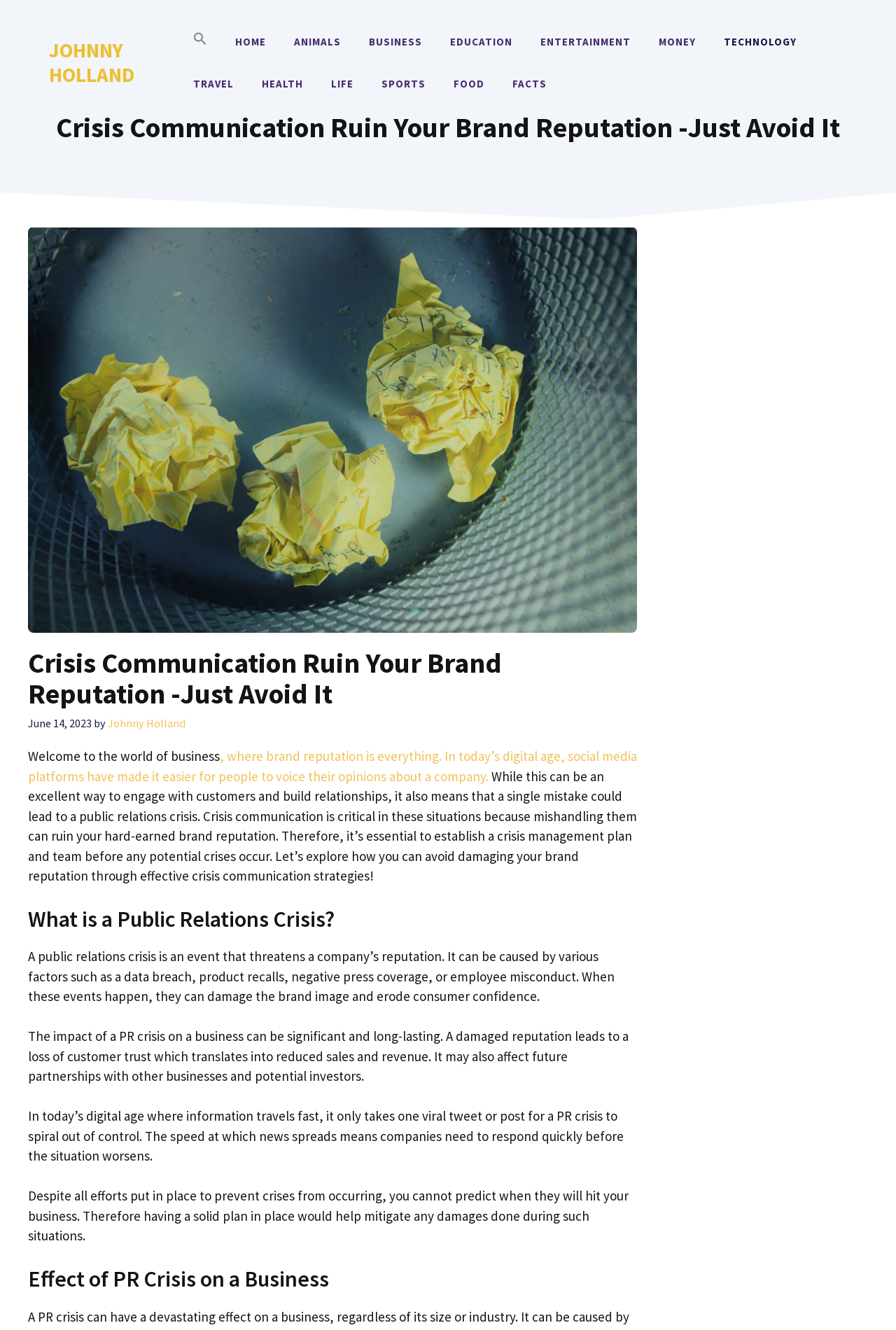What is the author of this article?
Please answer using one word or phrase, based on the screenshot.

Johnny Holland